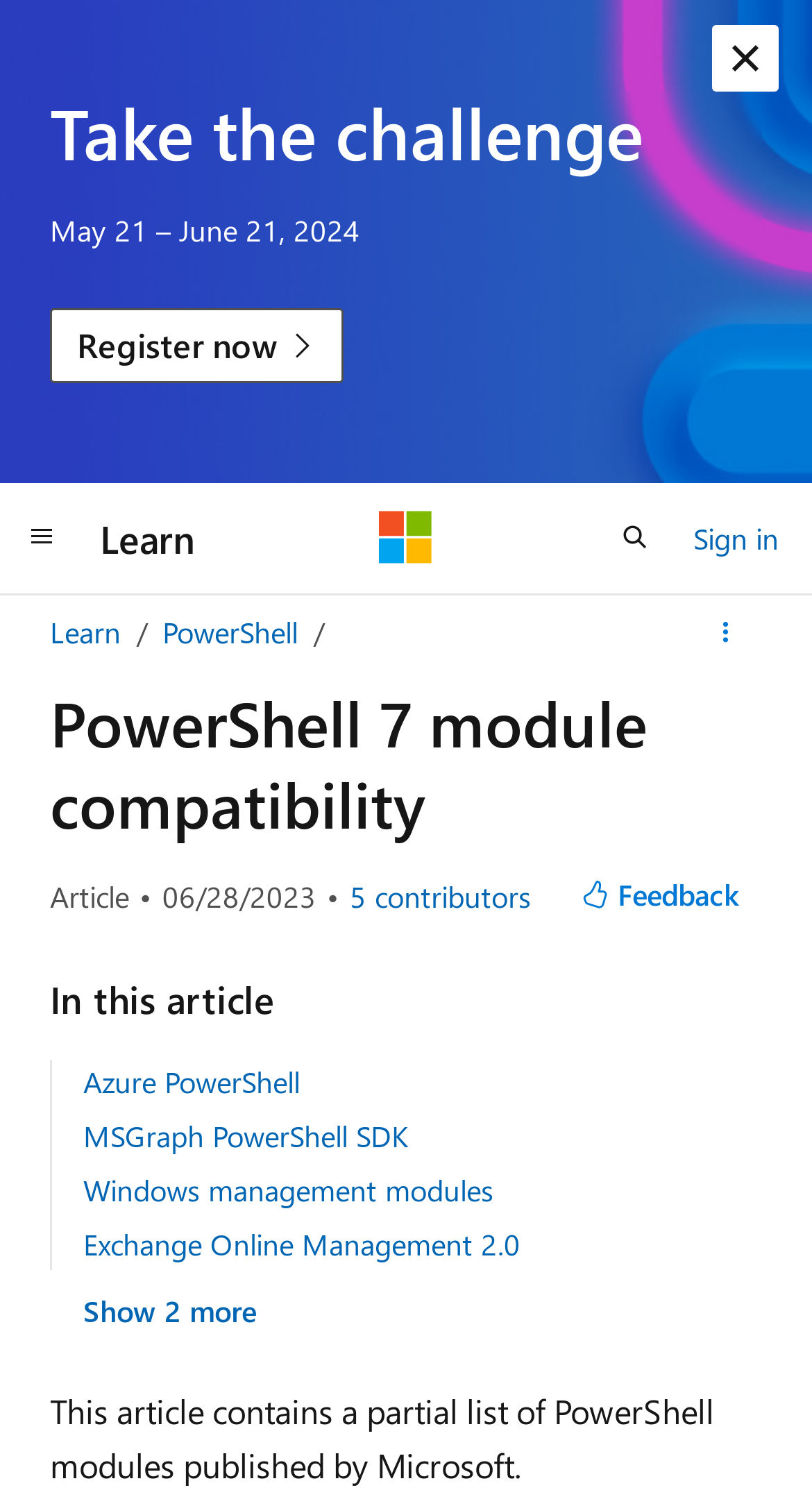Extract the bounding box for the UI element that matches this description: "Dismiss alert".

[0.877, 0.017, 0.959, 0.061]